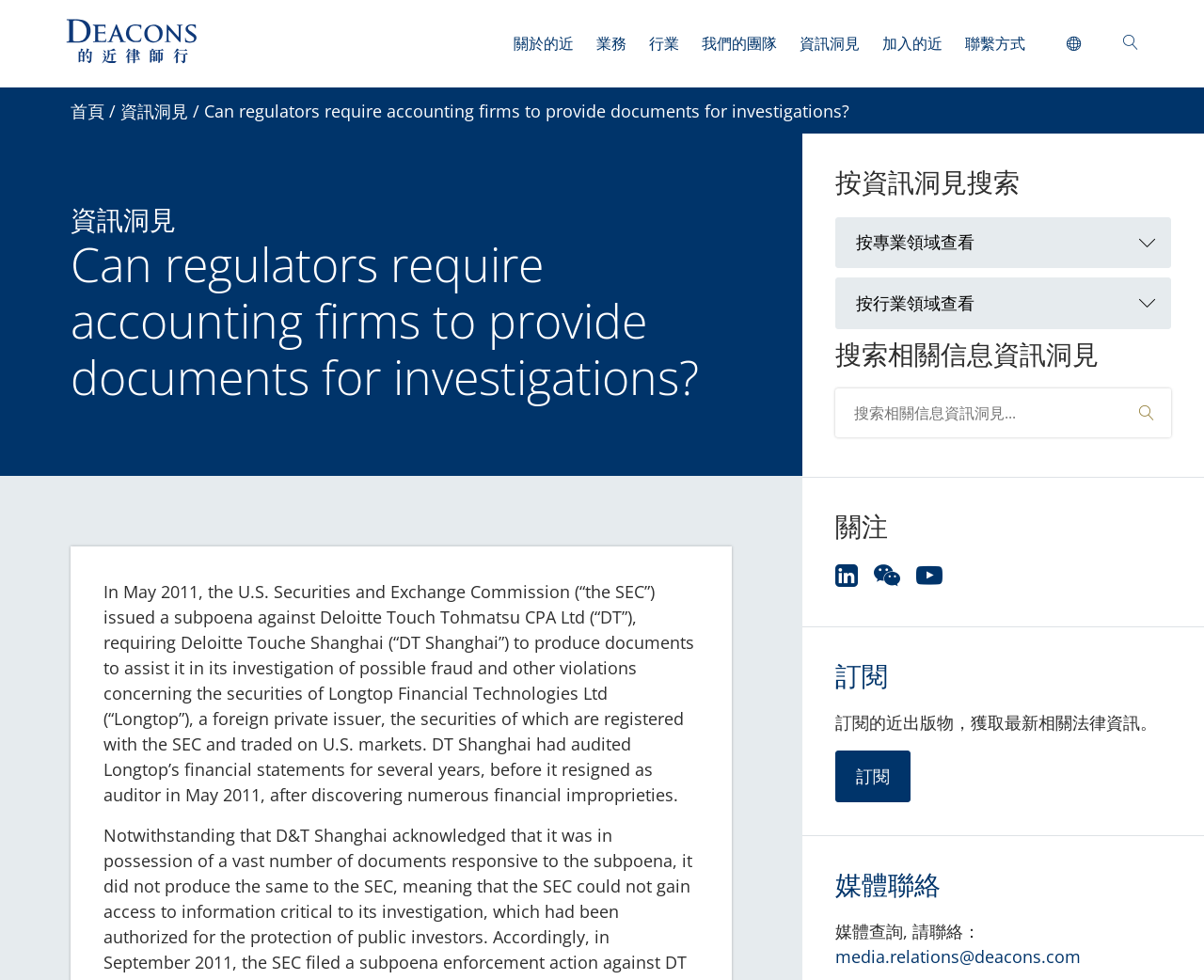Provide the bounding box coordinates of the HTML element this sentence describes: "name="s" placeholder="搜索相關信息資訊洞見..."".

[0.694, 0.409, 0.922, 0.434]